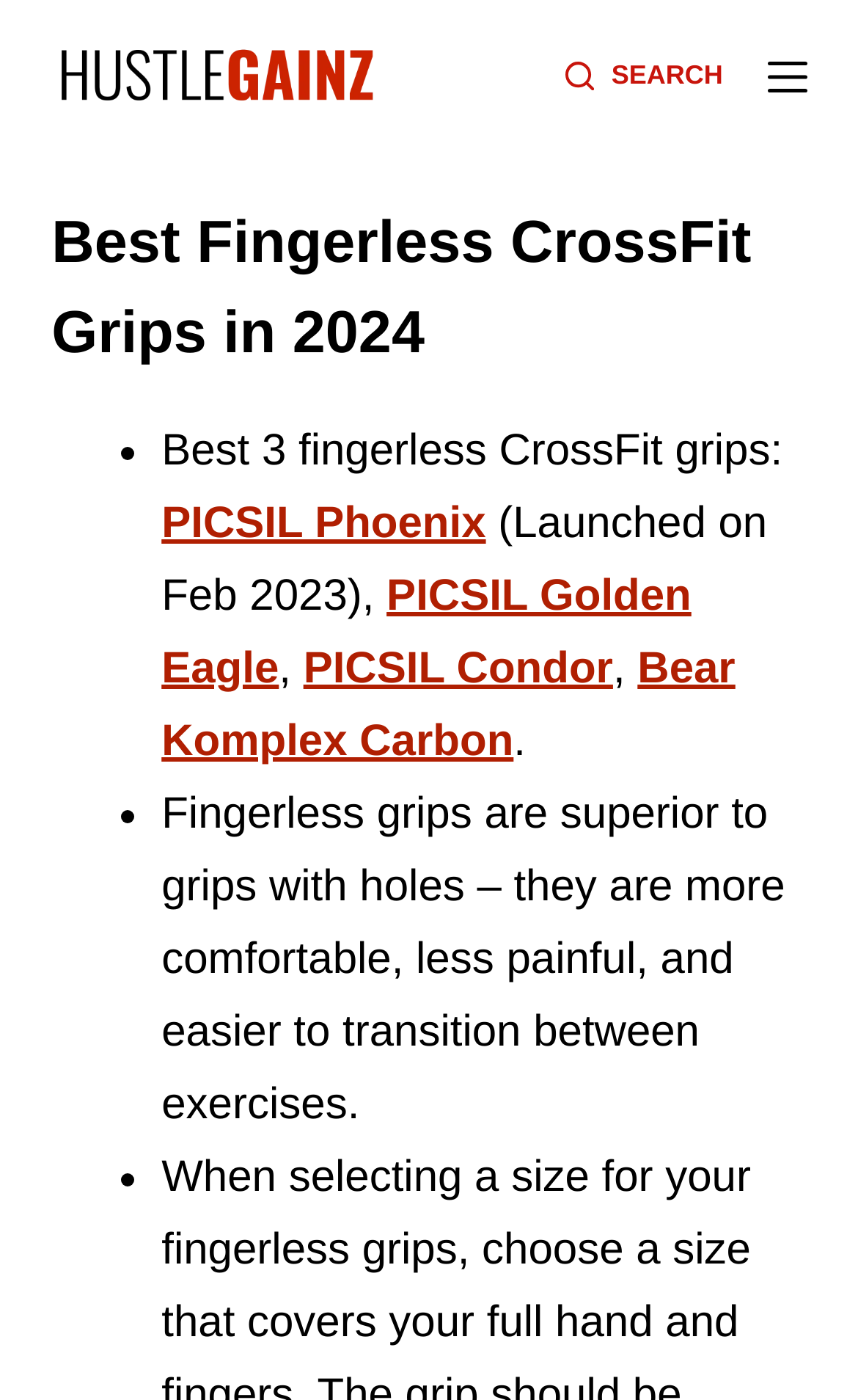What is the launch date of PICSIL Phoenix?
Provide an in-depth and detailed answer to the question.

I found the launch date of PICSIL Phoenix by reading the text '(Launched on Feb 2023)' which is adjacent to the link 'PICSIL Phoenix'.